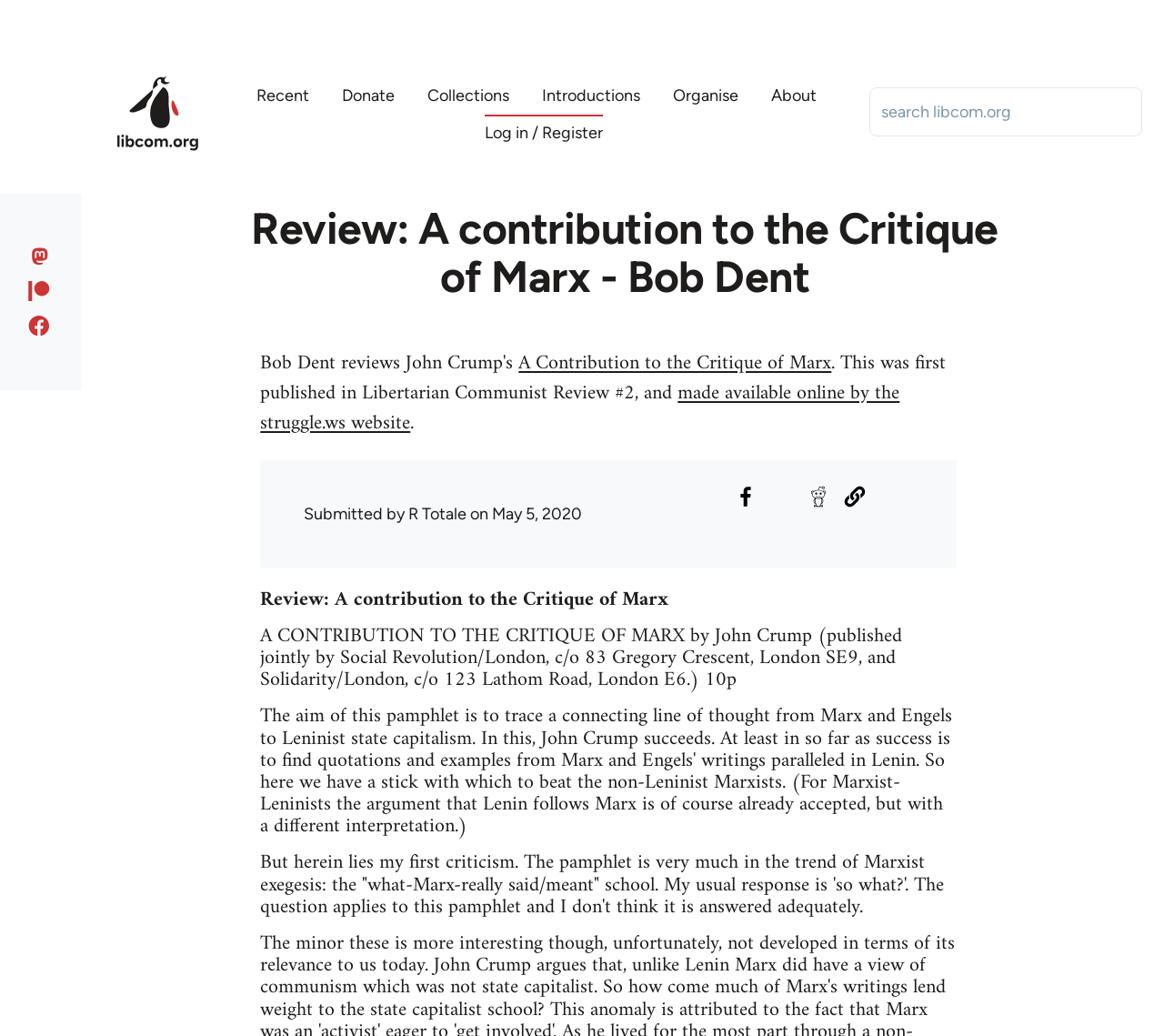Show me the bounding box coordinates of the clickable region to achieve the task as per the instruction: "Read the review of A Contribution to the Critique of Marx".

[0.446, 0.333, 0.714, 0.368]